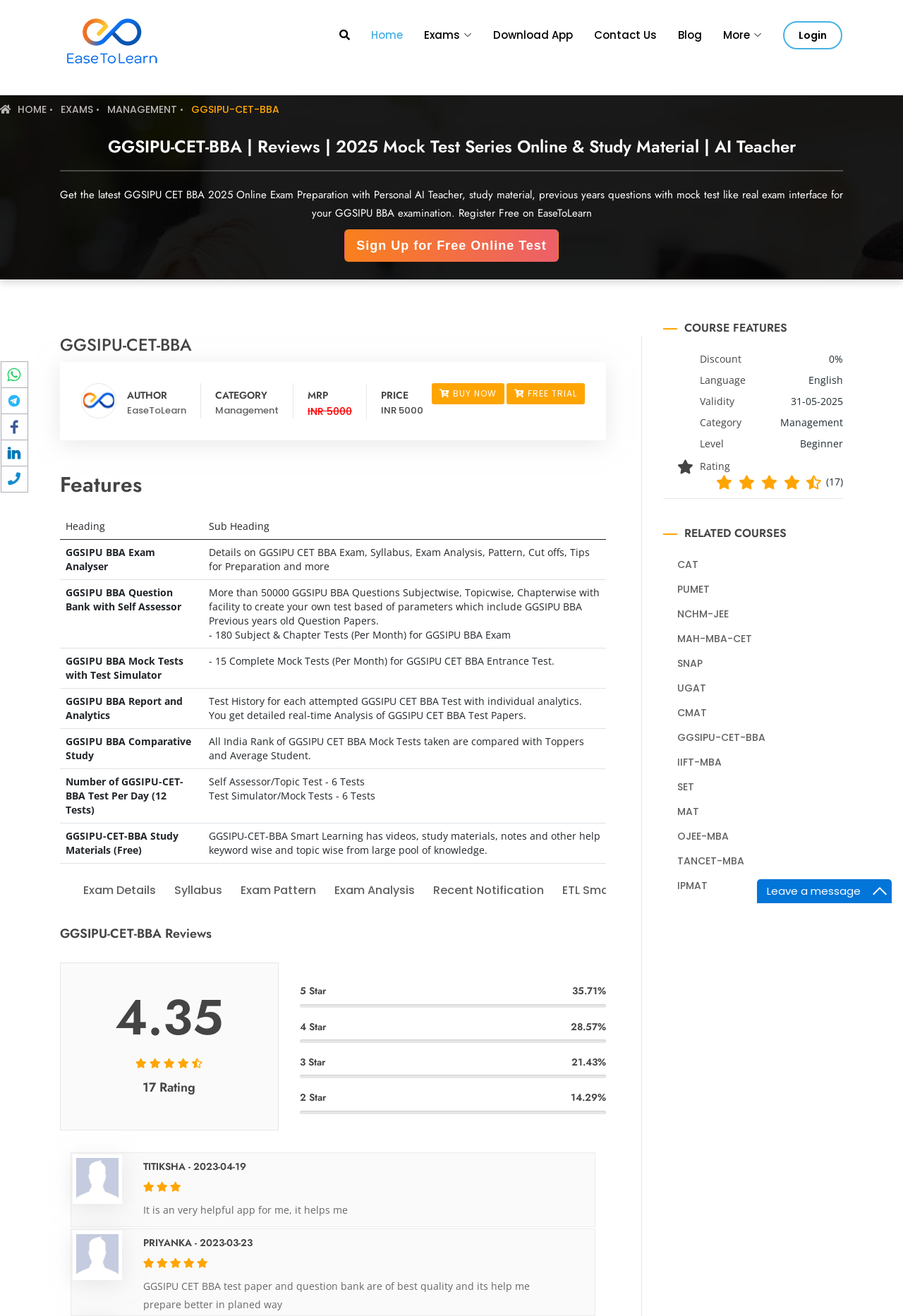Determine the bounding box coordinates of the clickable element to achieve the following action: 'Click on Login'. Provide the coordinates as four float values between 0 and 1, formatted as [left, top, right, bottom].

[0.867, 0.016, 0.933, 0.038]